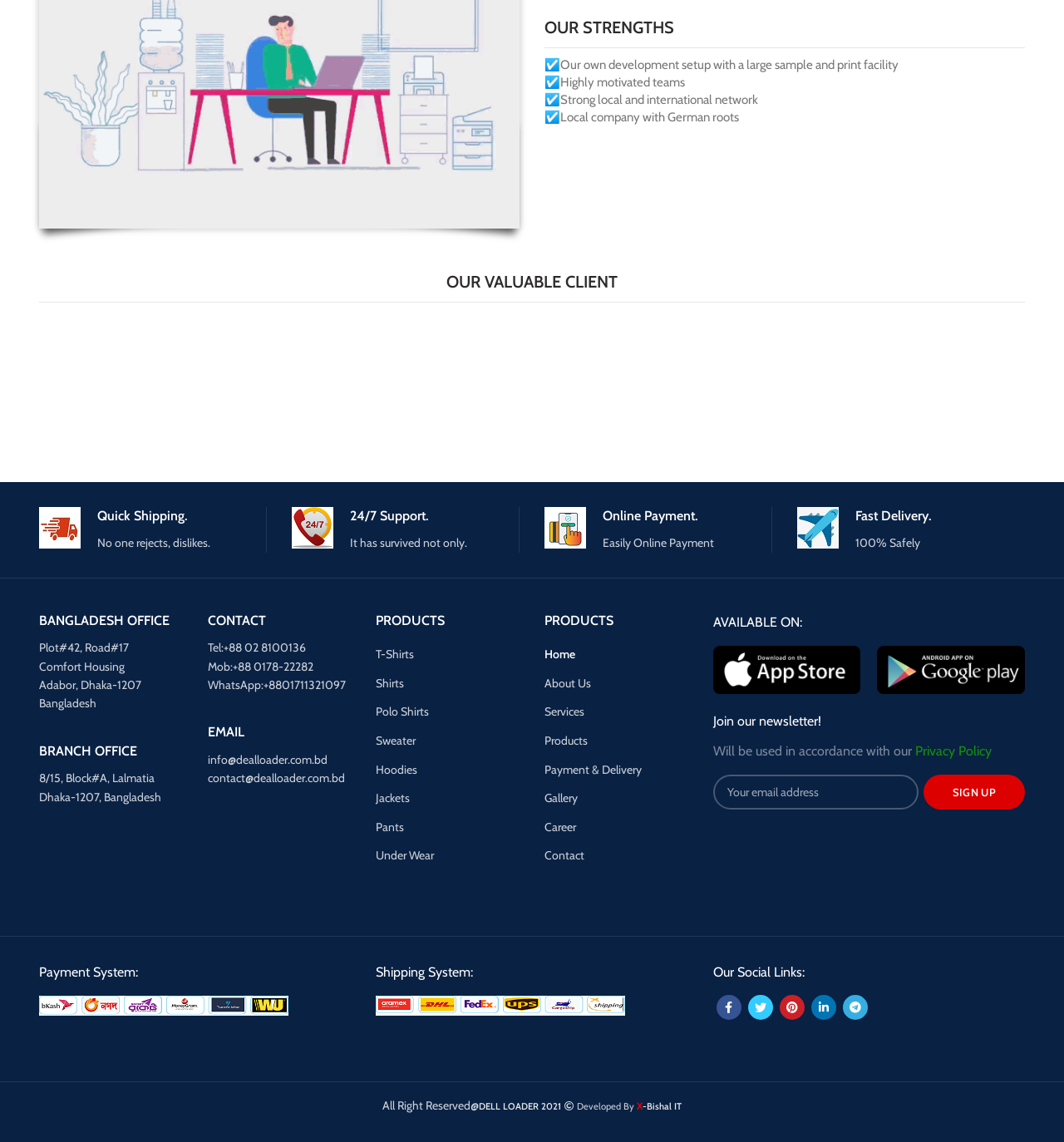Determine the bounding box coordinates of the section to be clicked to follow the instruction: "Click on the 'Sign up' button". The coordinates should be given as four float numbers between 0 and 1, formatted as [left, top, right, bottom].

[0.868, 0.678, 0.963, 0.709]